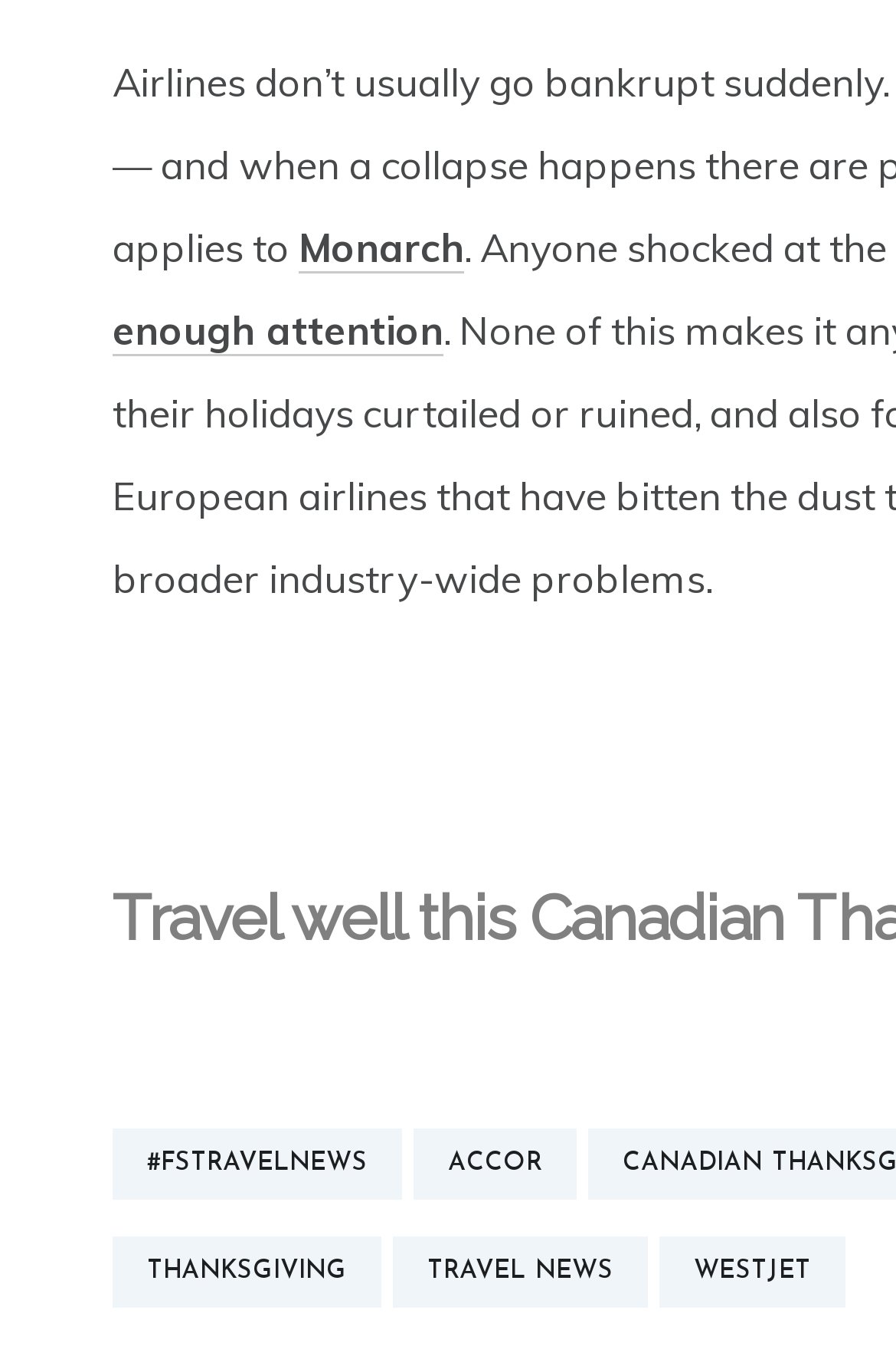Bounding box coordinates are specified in the format (top-left x, top-left y, bottom-right x, bottom-right y). All values are floating point numbers bounded between 0 and 1. Please provide the bounding box coordinate of the region this sentence describes: The Hive

None